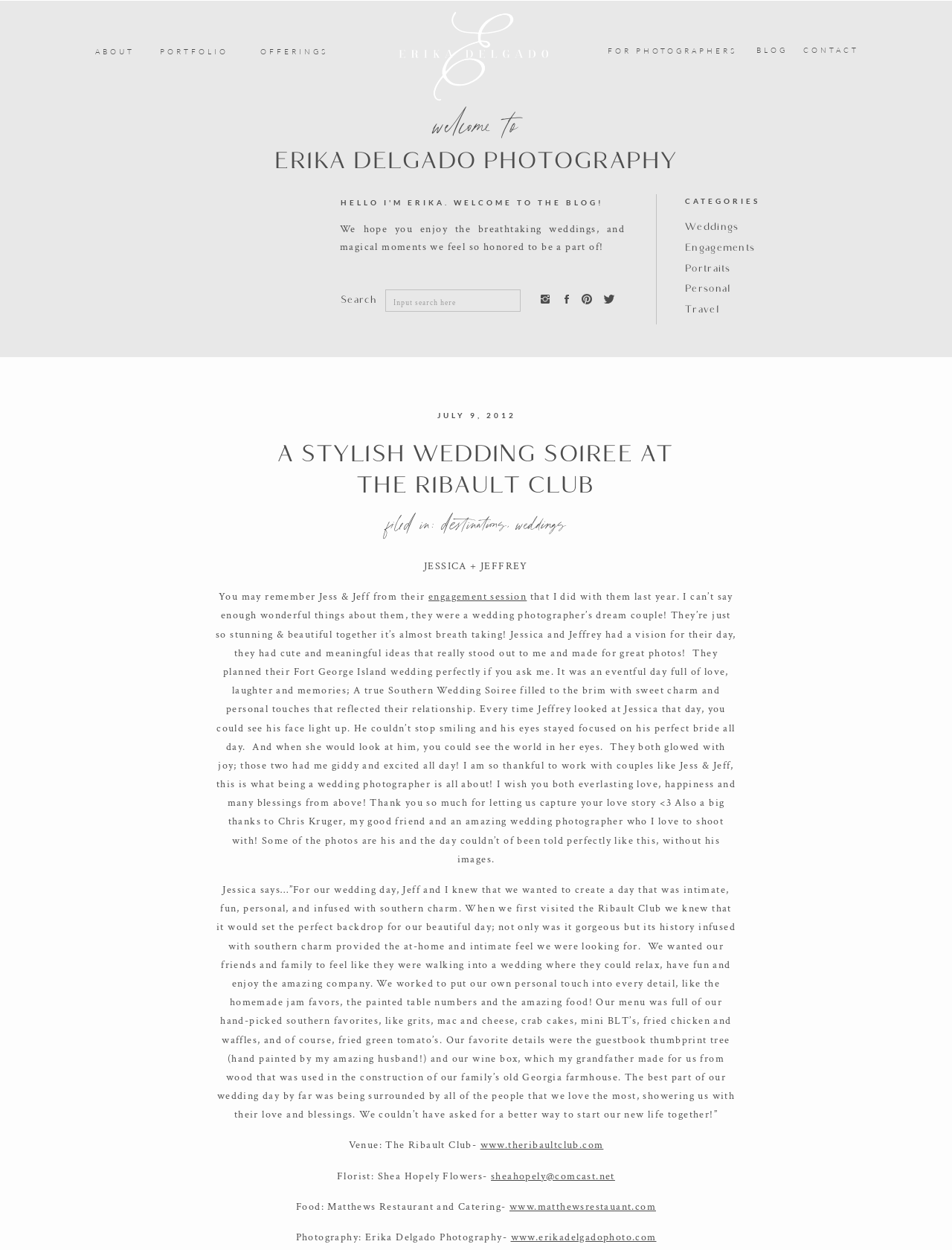Where was the wedding held?
Please provide a detailed and thorough answer to the question.

The answer can be found in the text 'Venue: The Ribault Club-' which is mentioned in the details of the wedding.